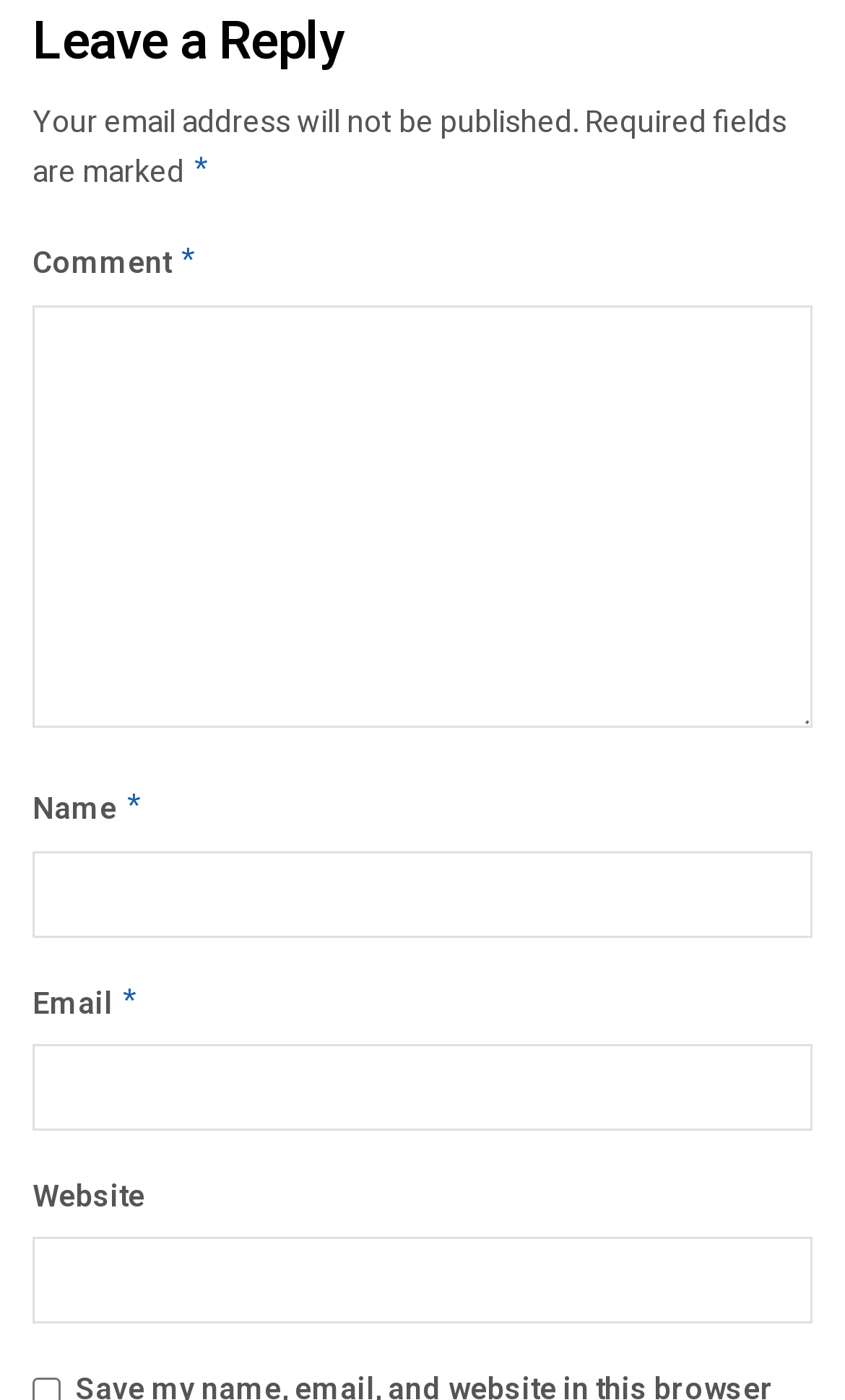Provide a one-word or one-phrase answer to the question:
How many required fields are there?

3